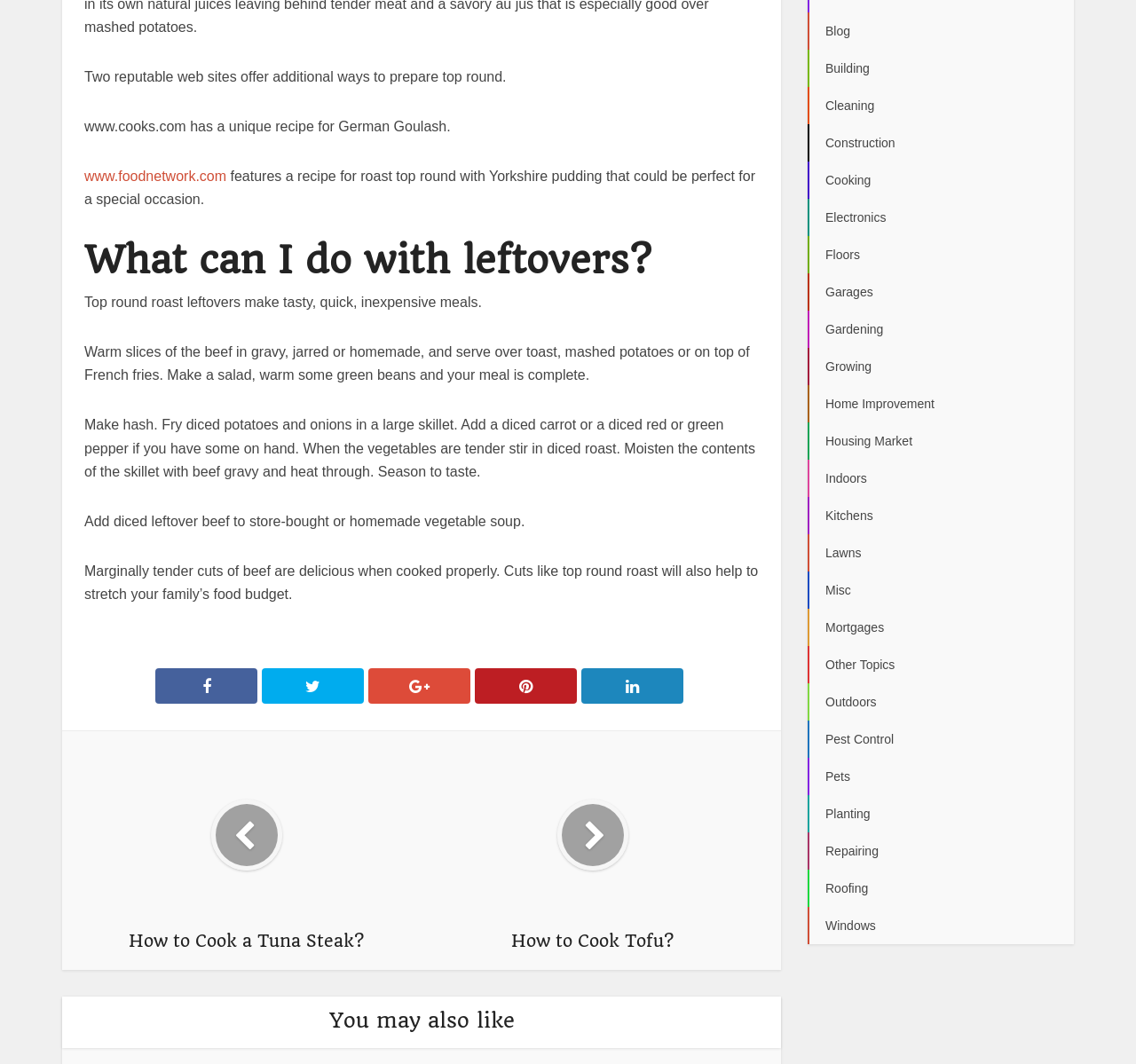What is the benefit of cooking top round roast?
Refer to the image and provide a concise answer in one word or phrase.

Stretches food budget